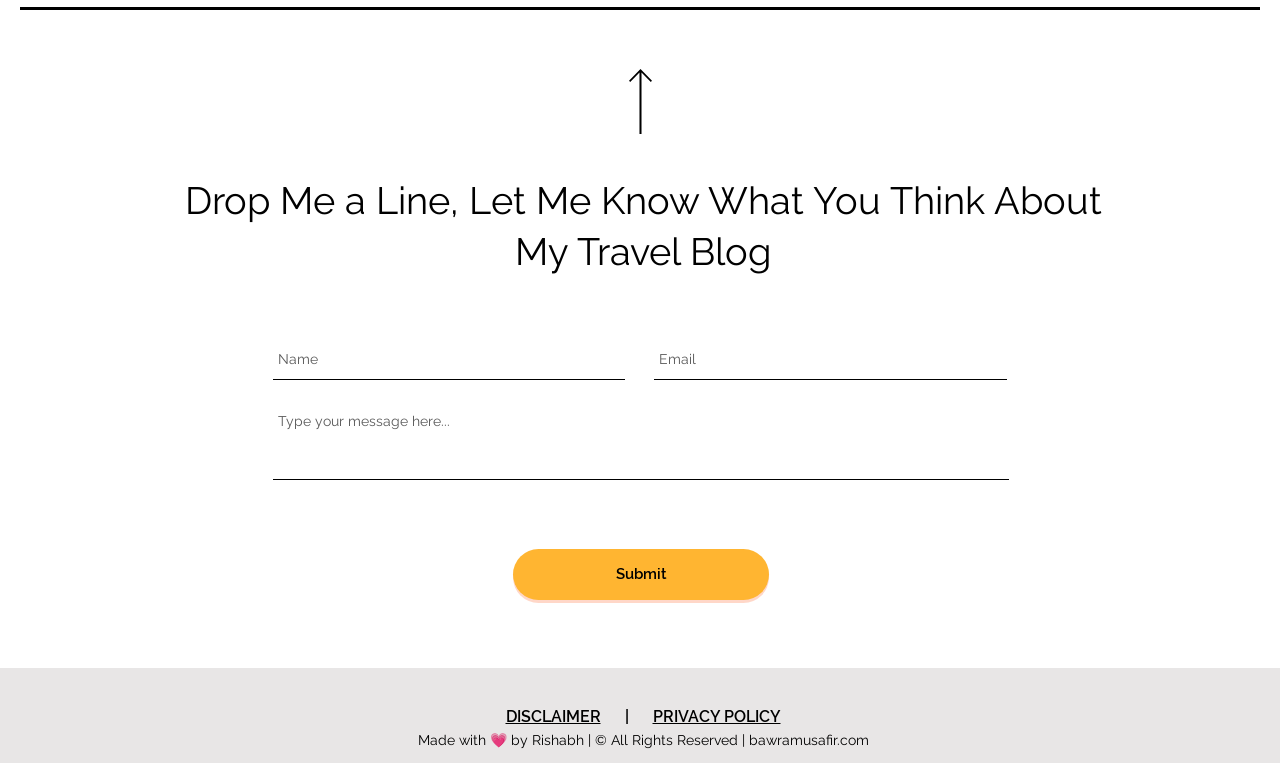Predict the bounding box coordinates of the UI element that matches this description: "placeholder="Type your message here..."". The coordinates should be in the format [left, top, right, bottom] with each value between 0 and 1.

[0.213, 0.526, 0.788, 0.63]